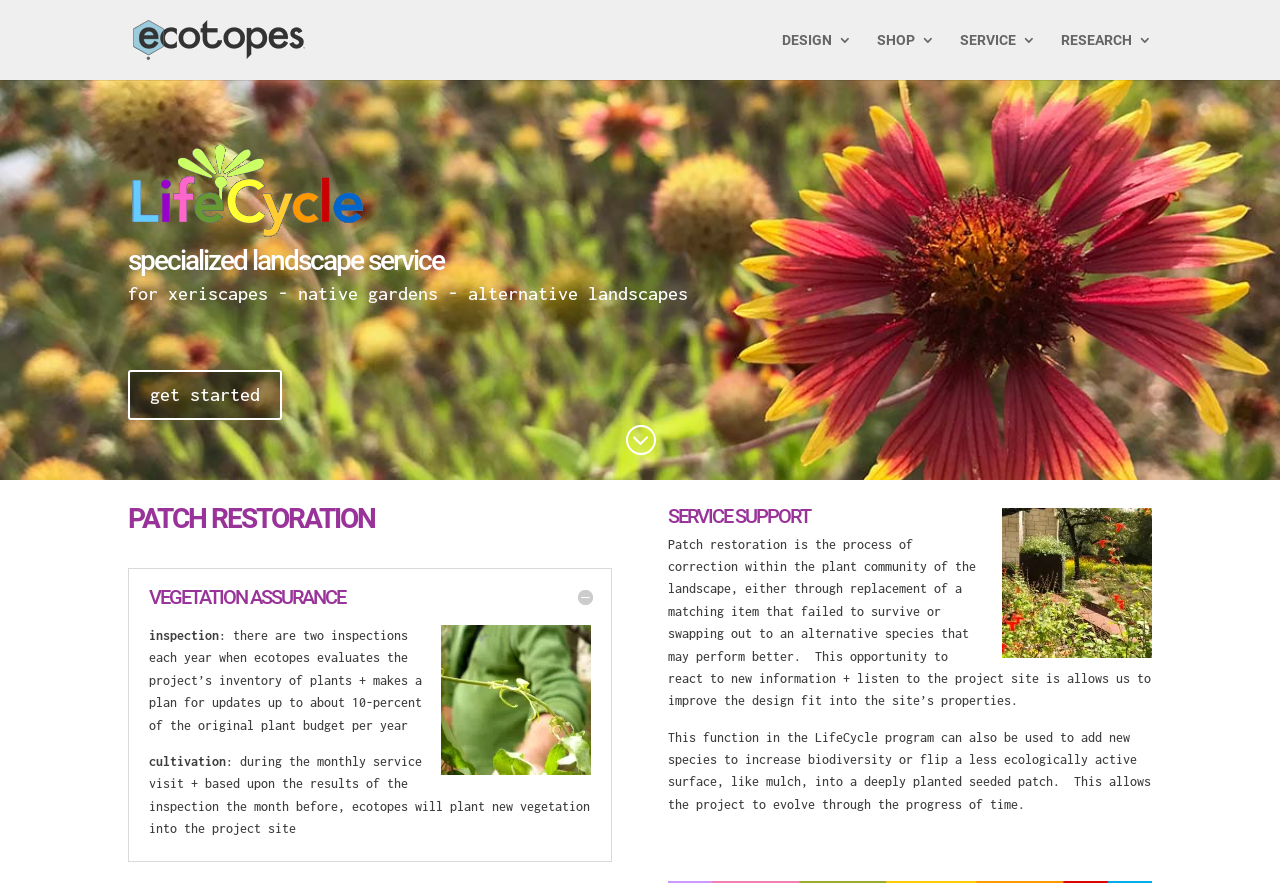What services does ecotopes offer?
Offer a detailed and full explanation in response to the question.

According to the webpage, ecotopes offers specialized landscape services, including seeding, cultivating seeds, sewing seeds, flower bed maintenance, irrigation, and organic fertilizer, as mentioned in the StaticText element.